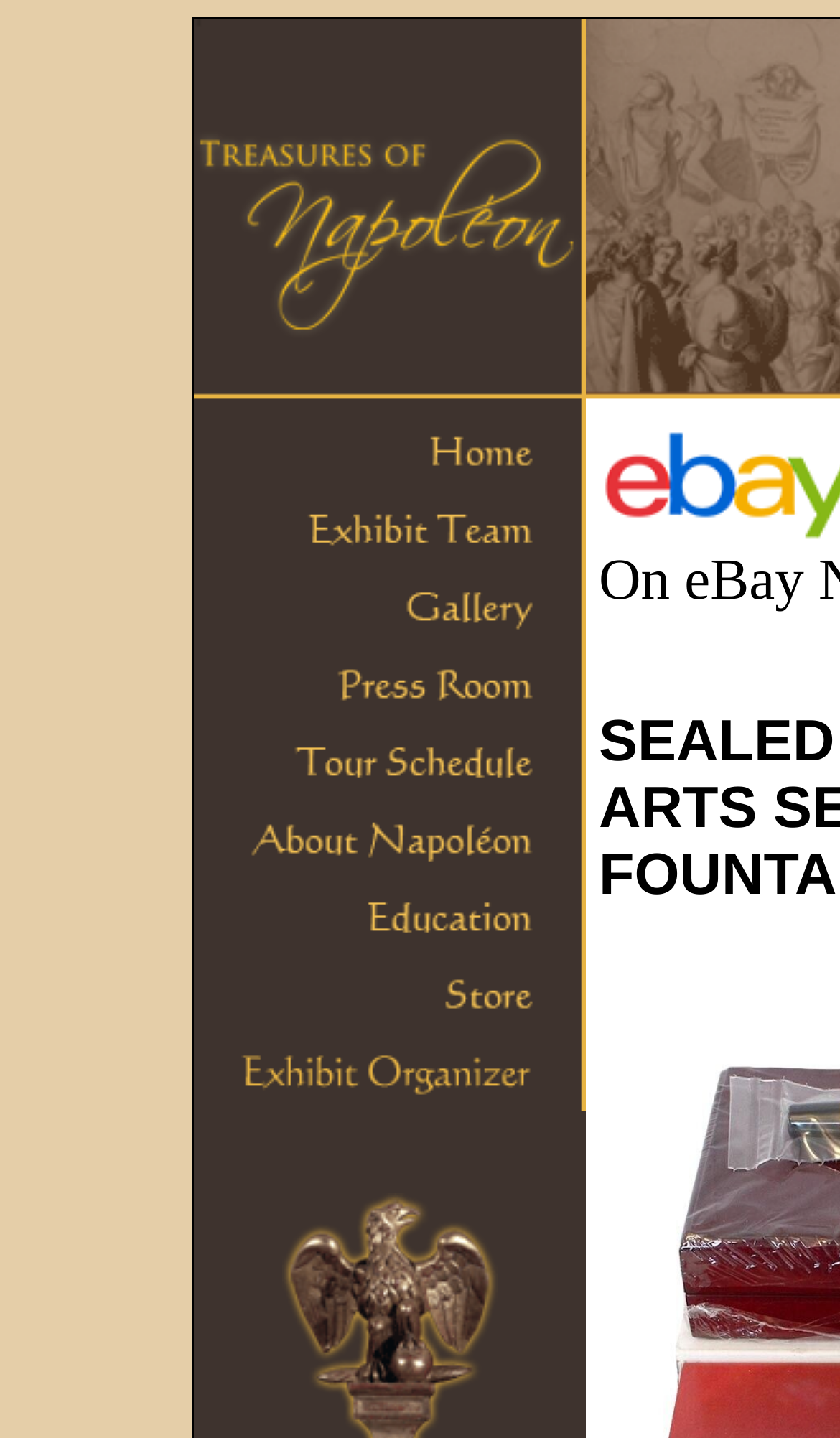How many links are present on the webpage?
Using the image, respond with a single word or phrase.

10